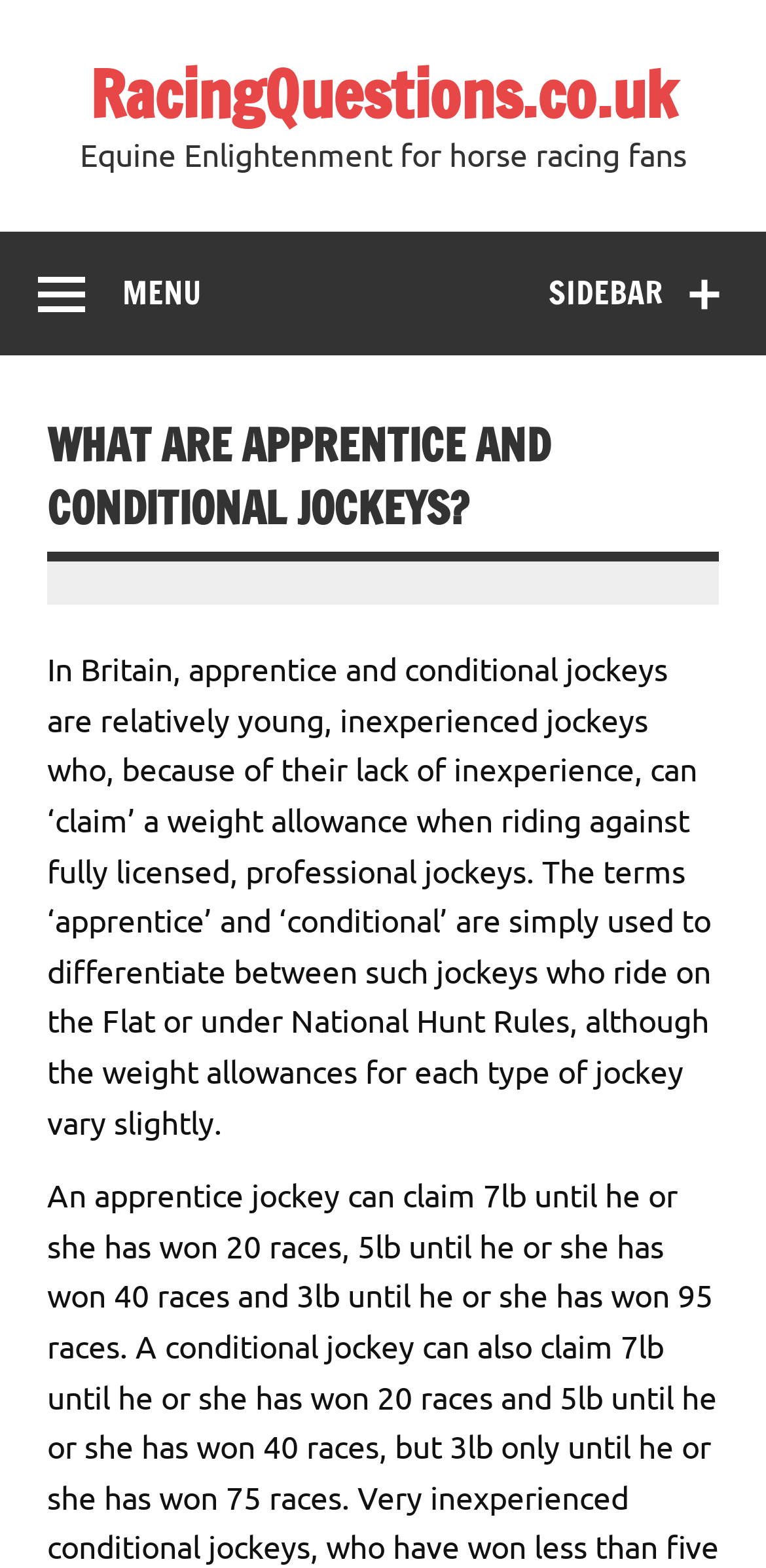Please find and report the primary heading text from the webpage.

WHAT ARE APPRENTICE AND CONDITIONAL JOCKEYS?